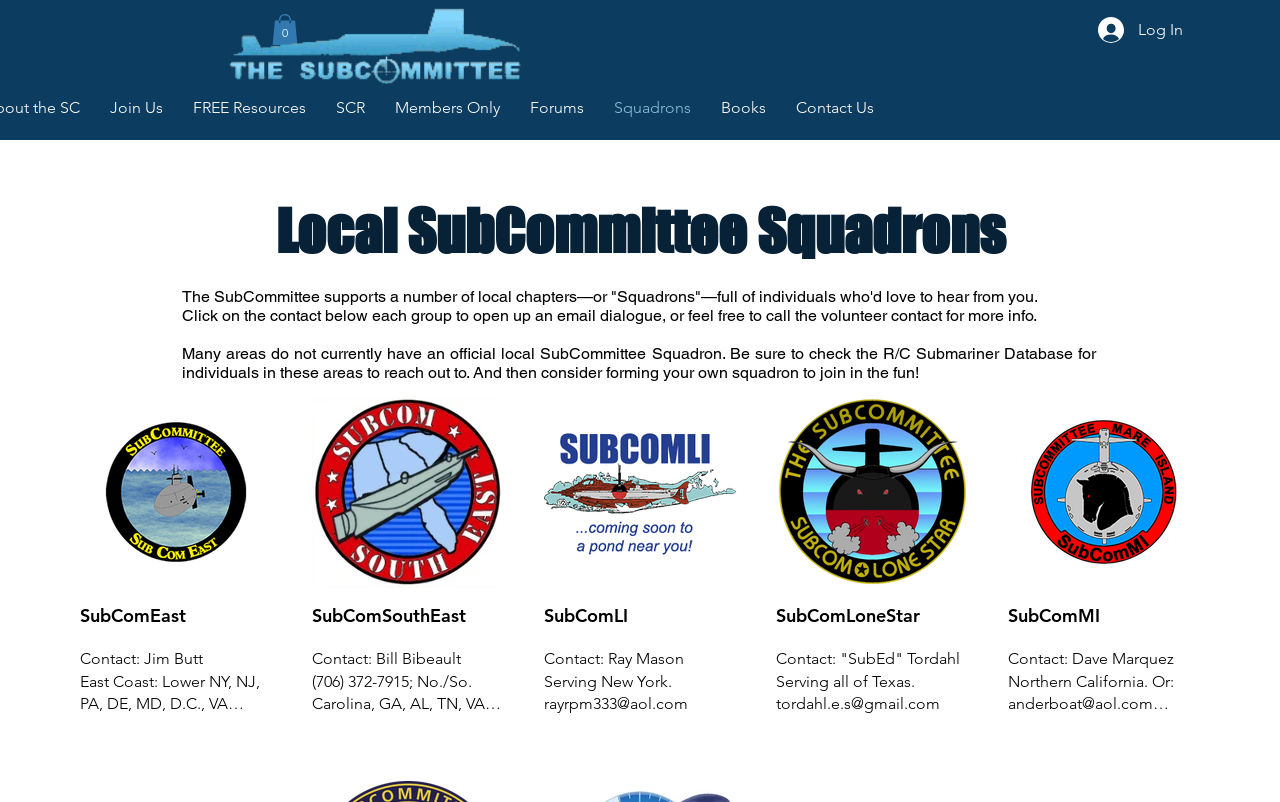Determine the coordinates of the bounding box for the clickable area needed to execute this instruction: "Click the Cart button".

[0.212, 0.017, 0.233, 0.056]